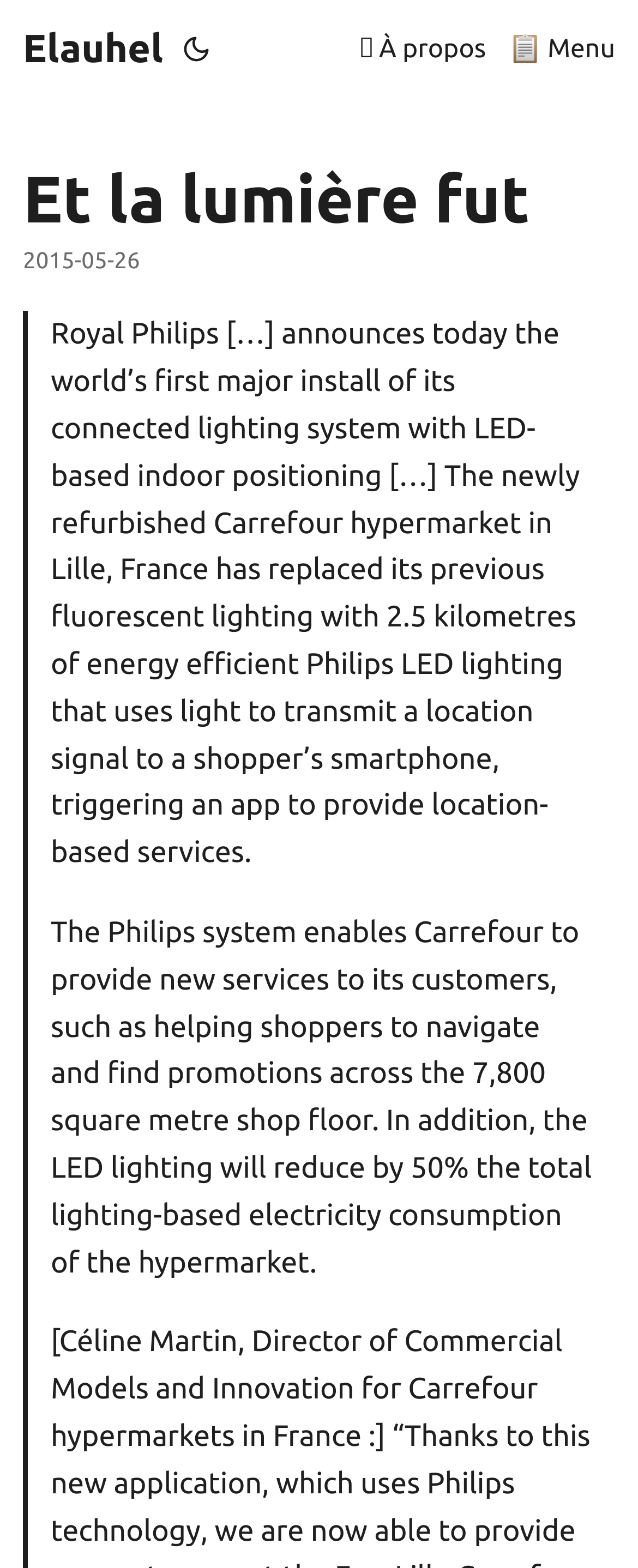What is the name of the hypermarket in Lille, France?
Give a one-word or short-phrase answer derived from the screenshot.

Carrefour